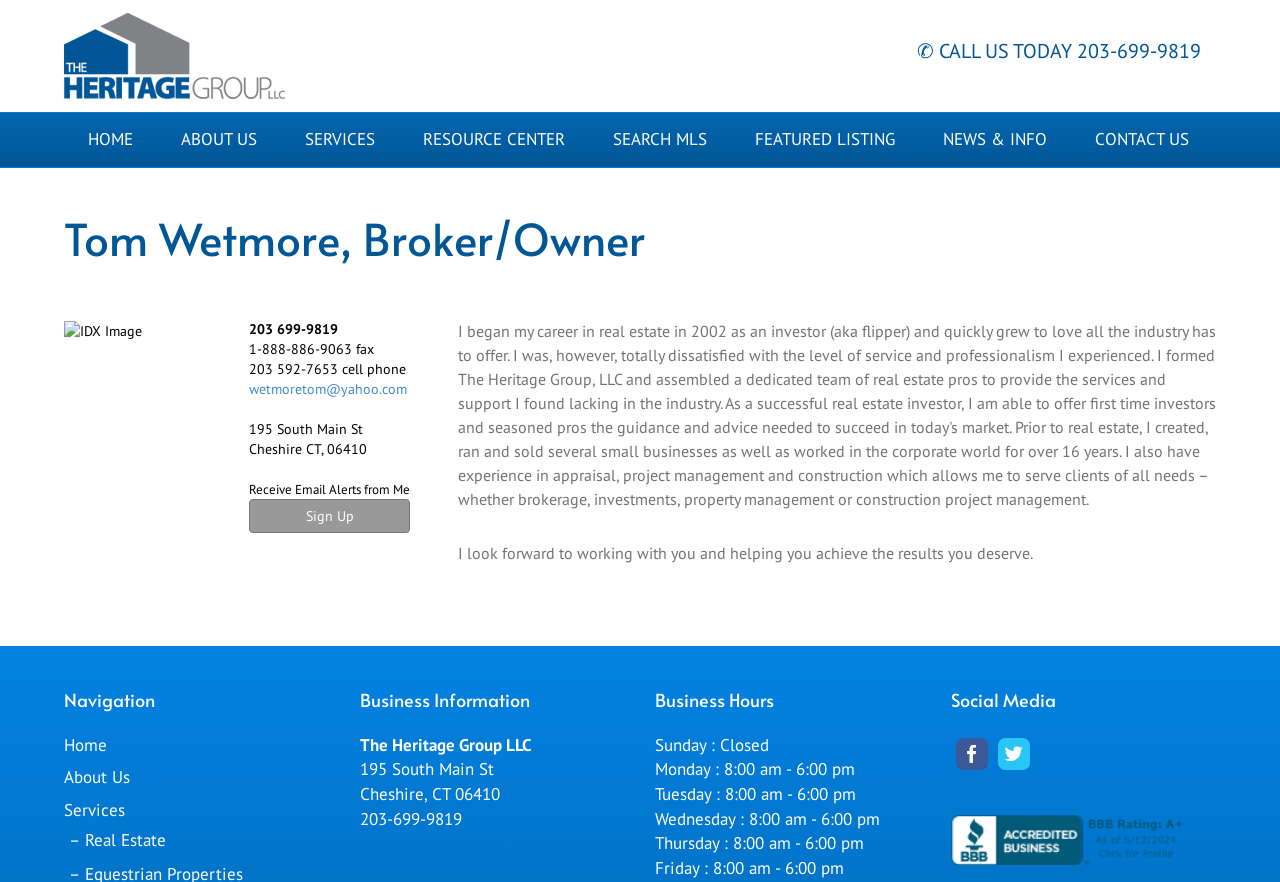Locate the bounding box of the UI element defined by this description: "alt="Twitter"". The coordinates should be given as four float numbers between 0 and 1, formatted as [left, top, right, bottom].

[0.775, 0.84, 0.808, 0.865]